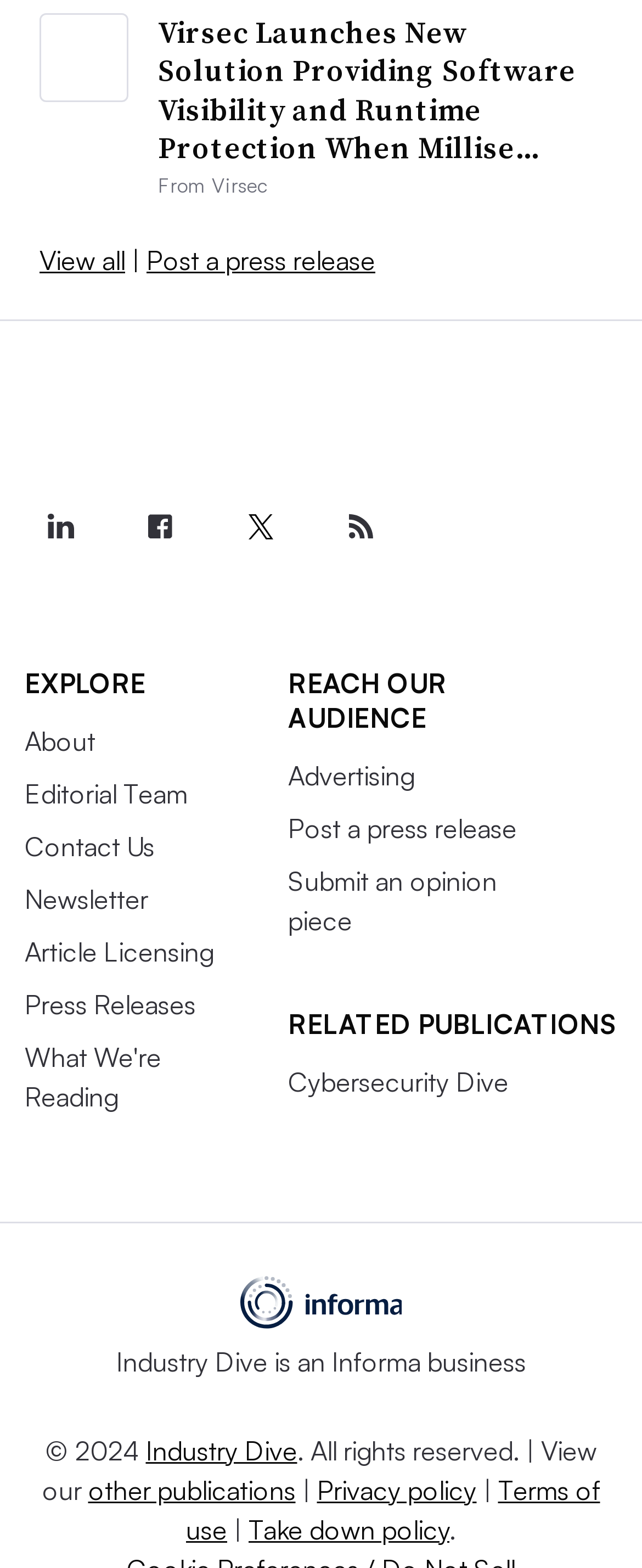Identify the bounding box coordinates of the area that should be clicked in order to complete the given instruction: "Read Industry Dive LinkedIn". The bounding box coordinates should be four float numbers between 0 and 1, i.e., [left, top, right, bottom].

[0.038, 0.314, 0.146, 0.358]